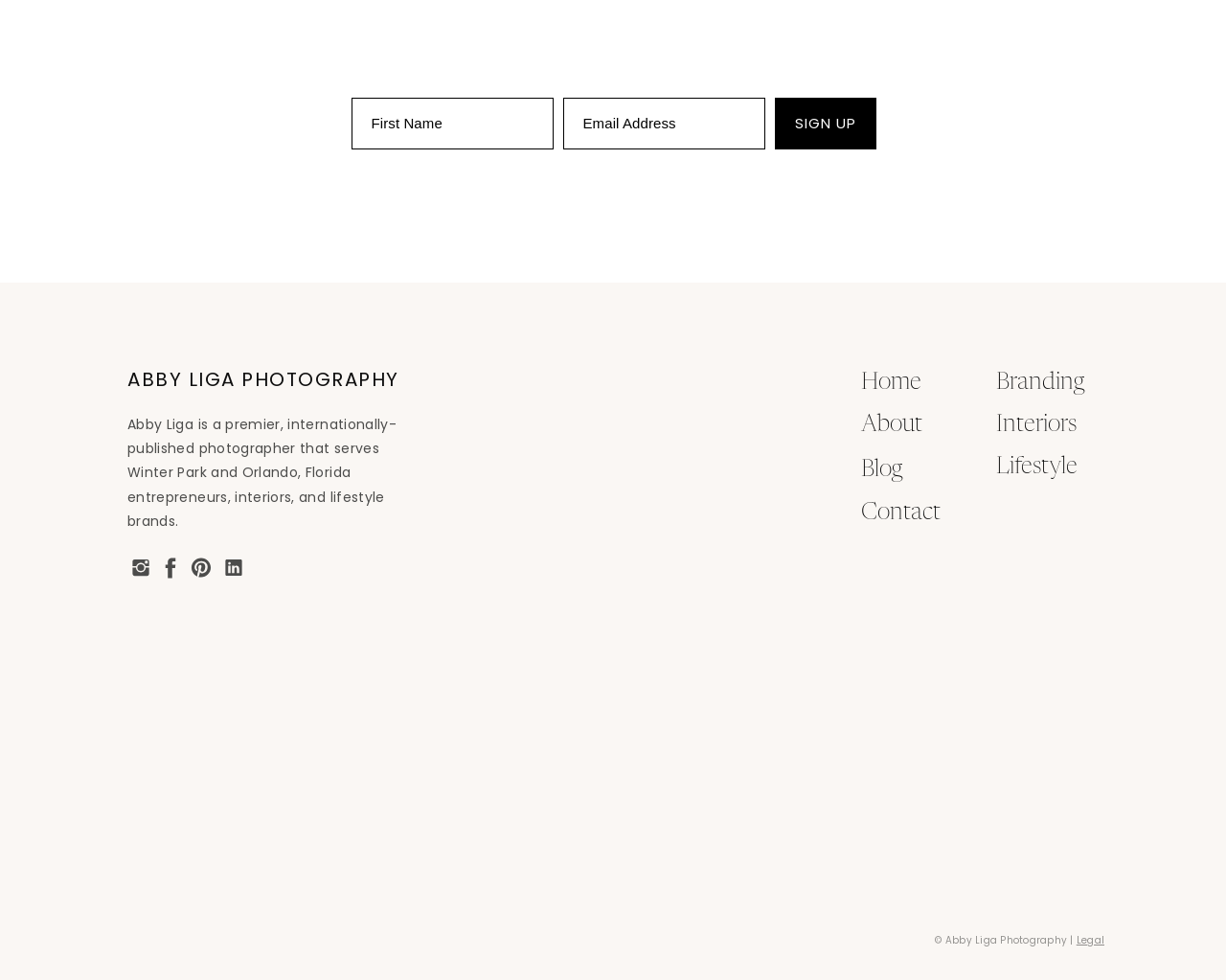Can you find the bounding box coordinates for the UI element given this description: "Bird Flu Radar"? Provide the coordinates as four float numbers between 0 and 1: [left, top, right, bottom].

None